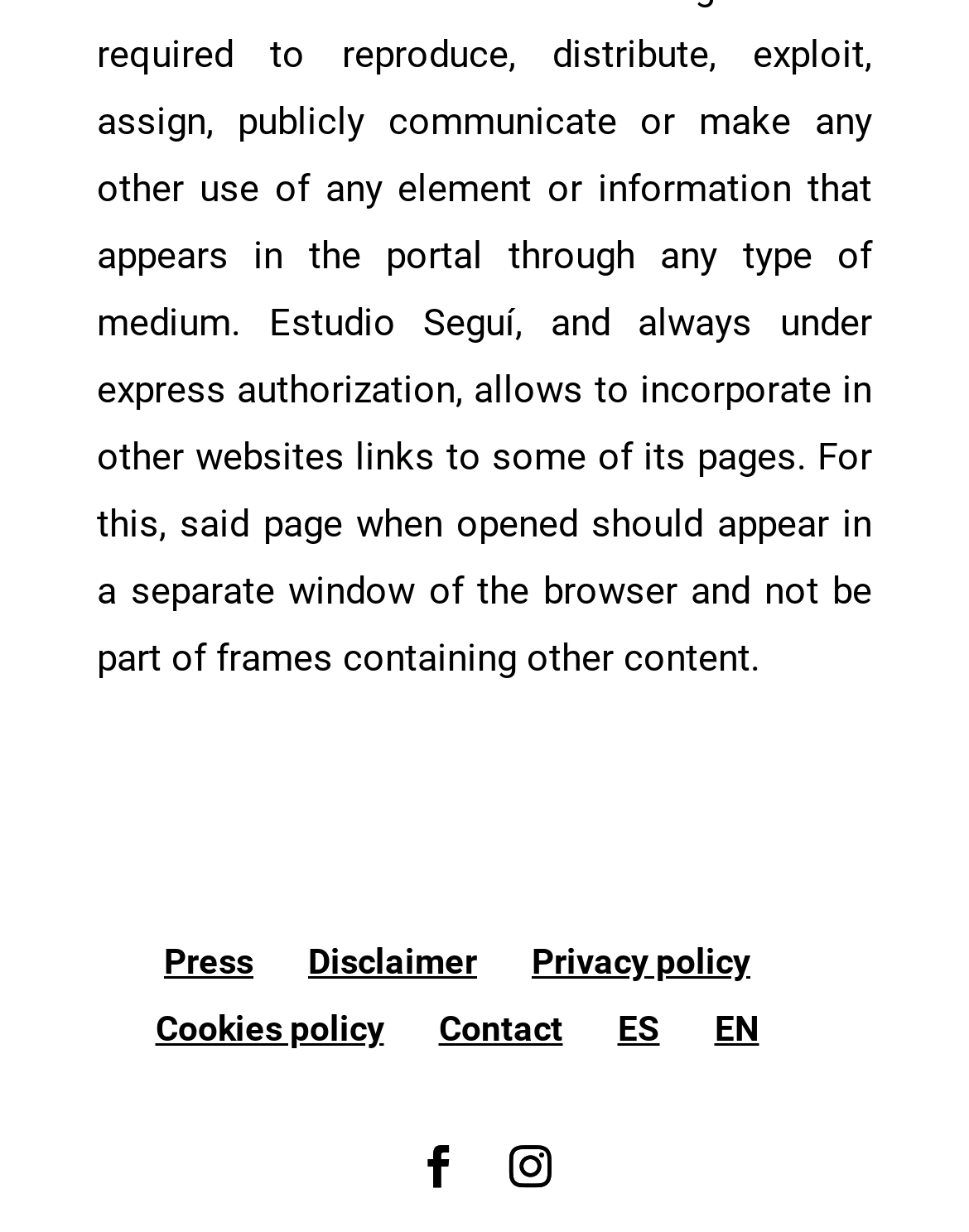What is the language option on the bottom right?
Based on the content of the image, thoroughly explain and answer the question.

By analyzing the bounding box coordinates, I found that the links 'ES' and 'EN' are located at the bottom right of the webpage, indicating language options.